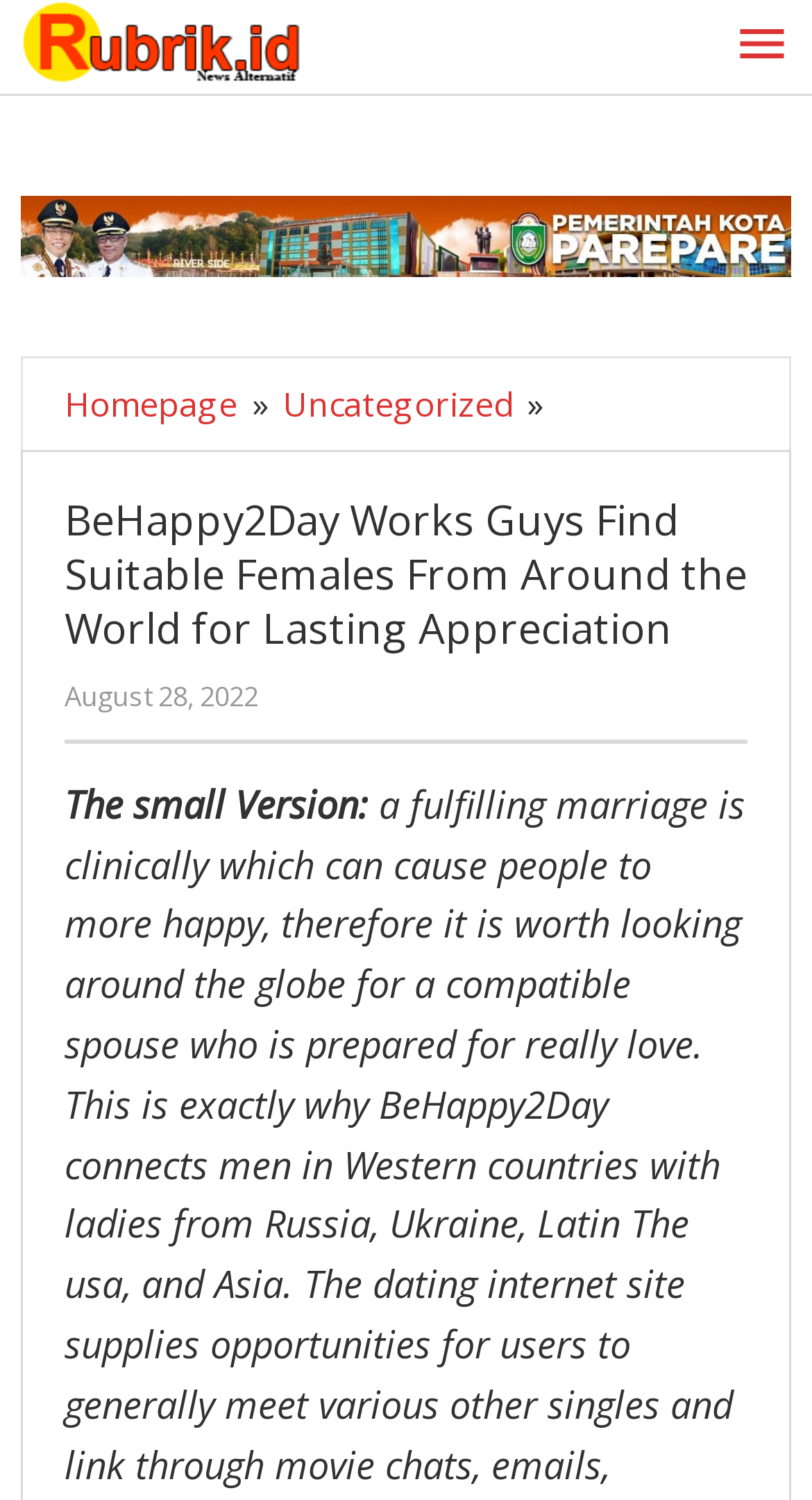What is the name of the website?
Please describe in detail the information shown in the image to answer the question.

The name of the website can be found in the top-left corner of the webpage, where it says 'Rubrik.id' in a logo format.